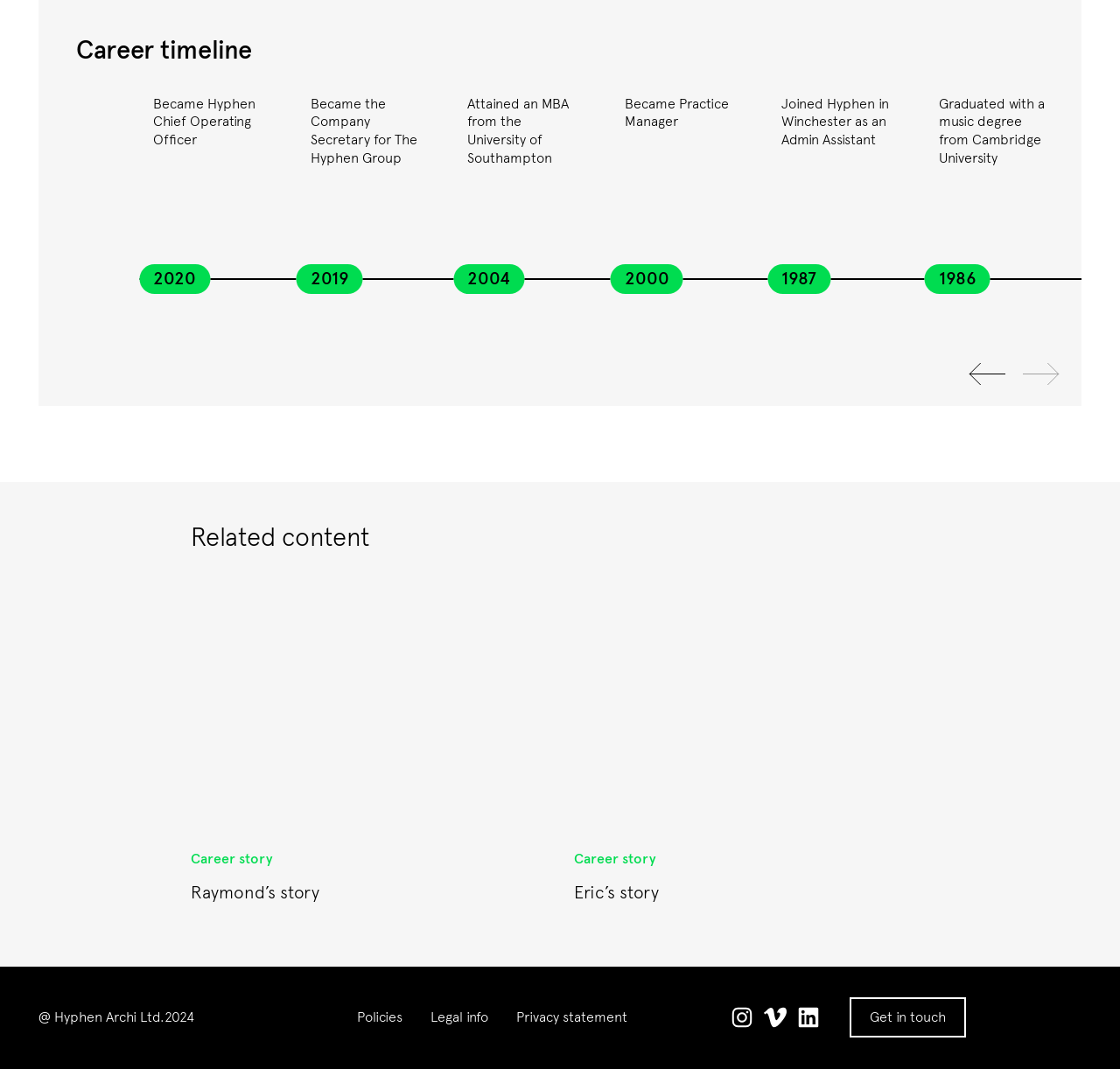How many groups are in the career timeline?
Based on the image, answer the question with as much detail as possible.

There are 11 groups in the career timeline, each representing a different milestone in the person's career, and they are arranged horizontally across the webpage.